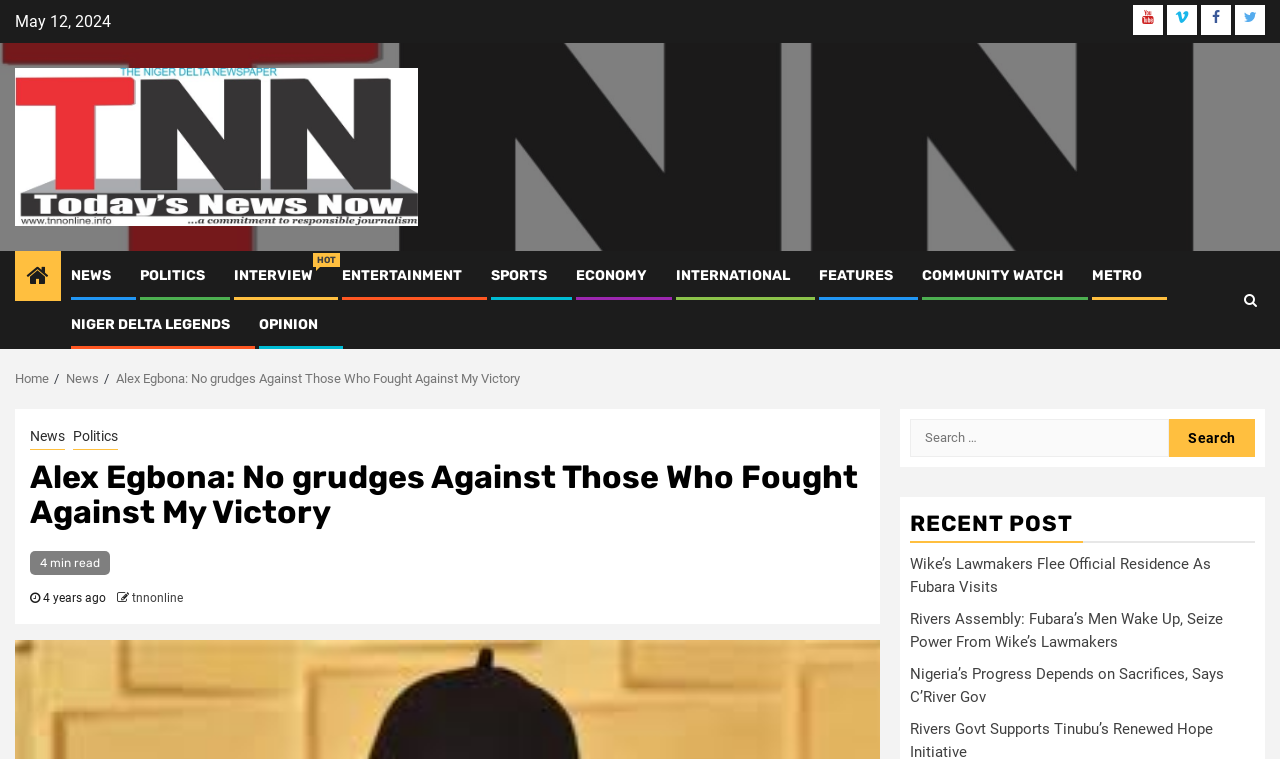Identify the bounding box coordinates of the region I need to click to complete this instruction: "Click on the Twitter icon".

None